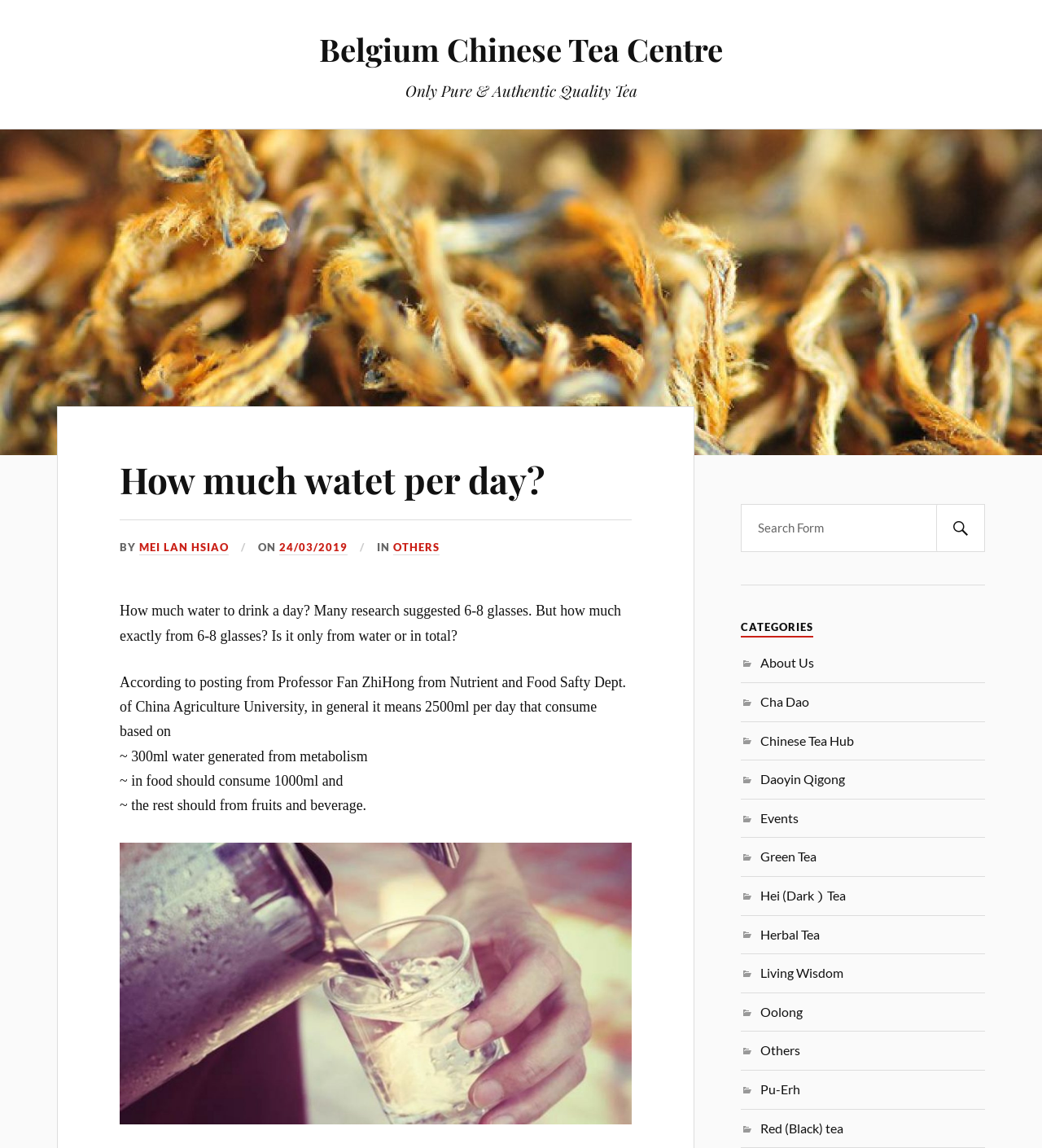Who wrote the article 'How much water per day?'?
Using the visual information, reply with a single word or short phrase.

MEI LAN HSIAO